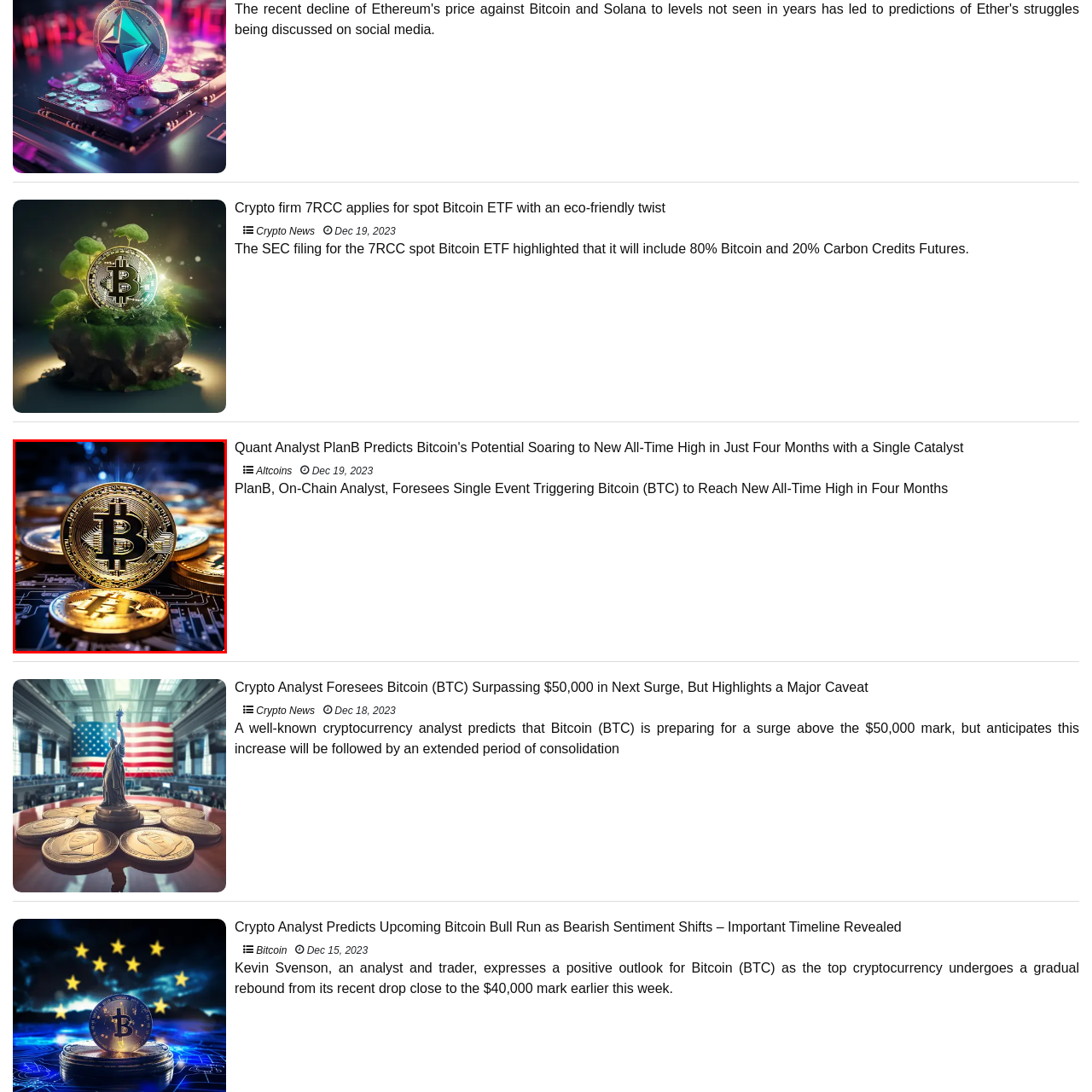Provide a comprehensive description of the image contained within the red rectangle.

The image showcases a gleaming Bitcoin, prominently centered among a scattering of other Bitcoin coins. The design of the Bitcoin features its iconic "B" symbol intertwined with two vertical lines, reflecting a radiant gold texture that symbolizes value and digital innovation. The backdrop reveals intricate circuitry, hinting at the technological foundation of cryptocurrency. This captivating portrayal underscores the rising prominence of Bitcoin in the financial landscape, particularly highlighted by recent discussions about its potential to soar to new heights, as mentioned in the context of Bitcoin analysts' forecasts and market trends. The image encapsulates the essence of cryptocurrency investment, intrigue, and the evolving narrative of digital assets.